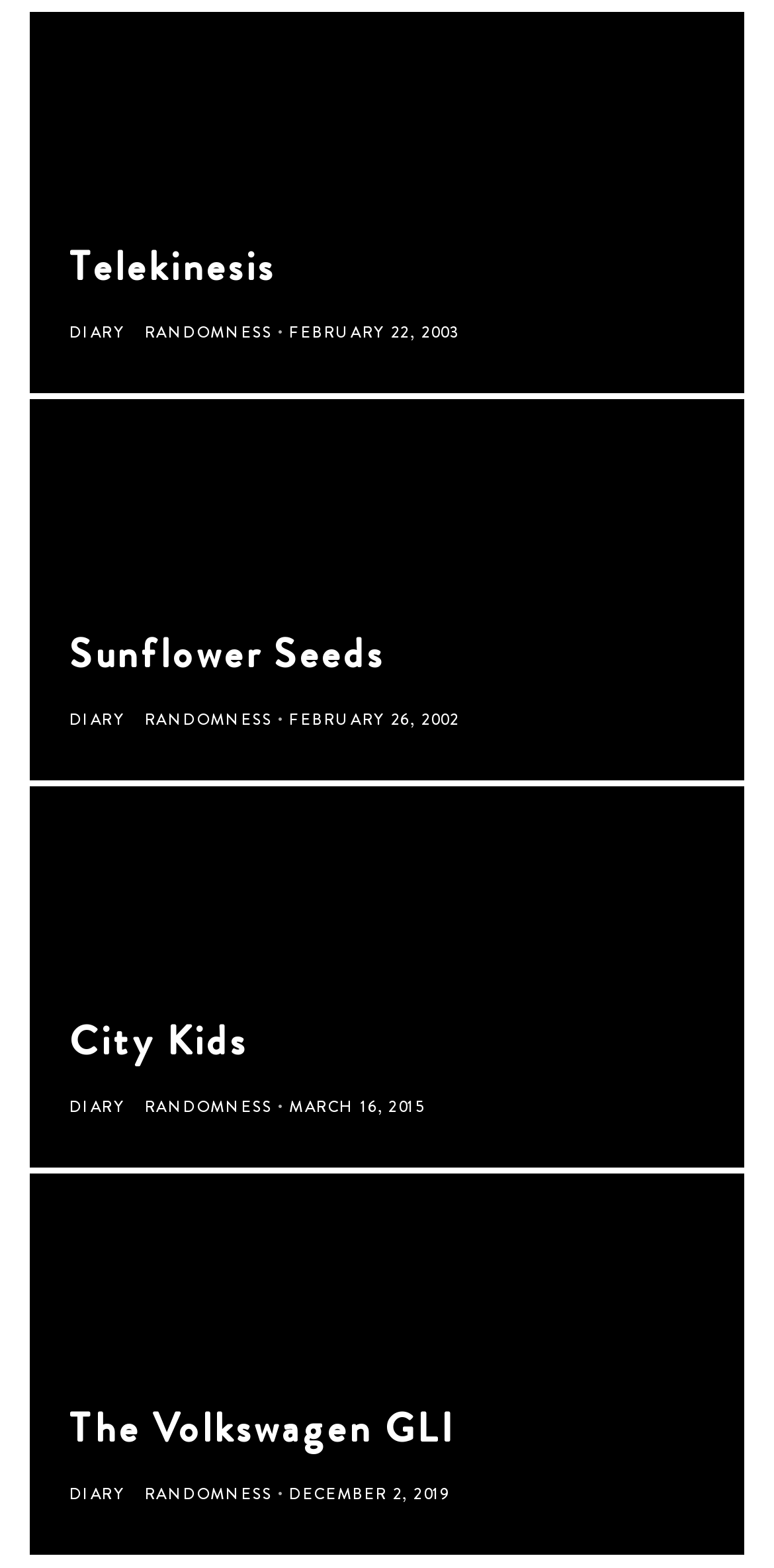Identify the coordinates of the bounding box for the element that must be clicked to accomplish the instruction: "click on the link to The Volkswagen GLI".

[0.09, 0.892, 0.59, 0.929]